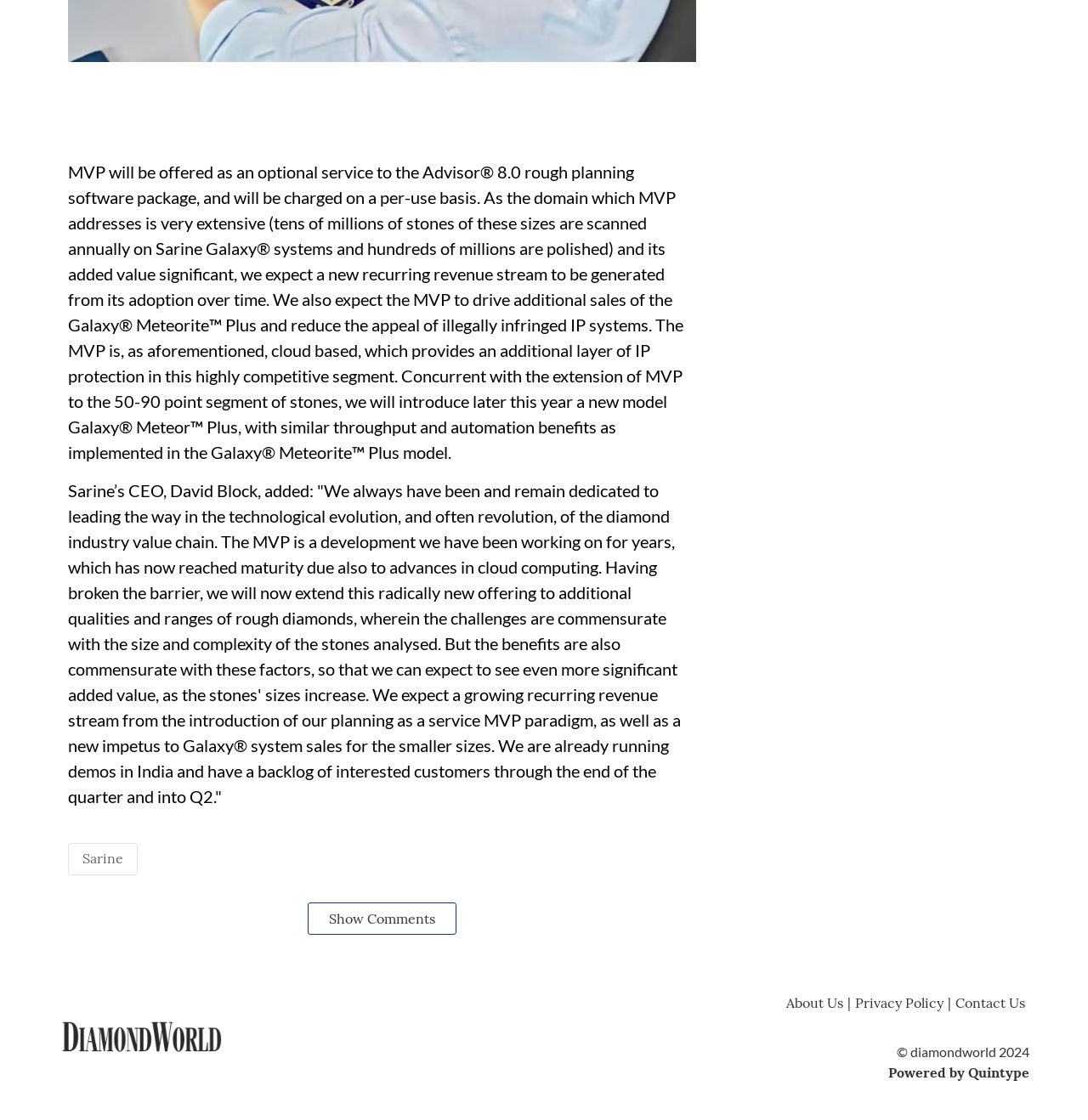Predict the bounding box of the UI element based on the description: "Sitemap". The coordinates should be four float numbers between 0 and 1, formatted as [left, top, right, bottom].

None